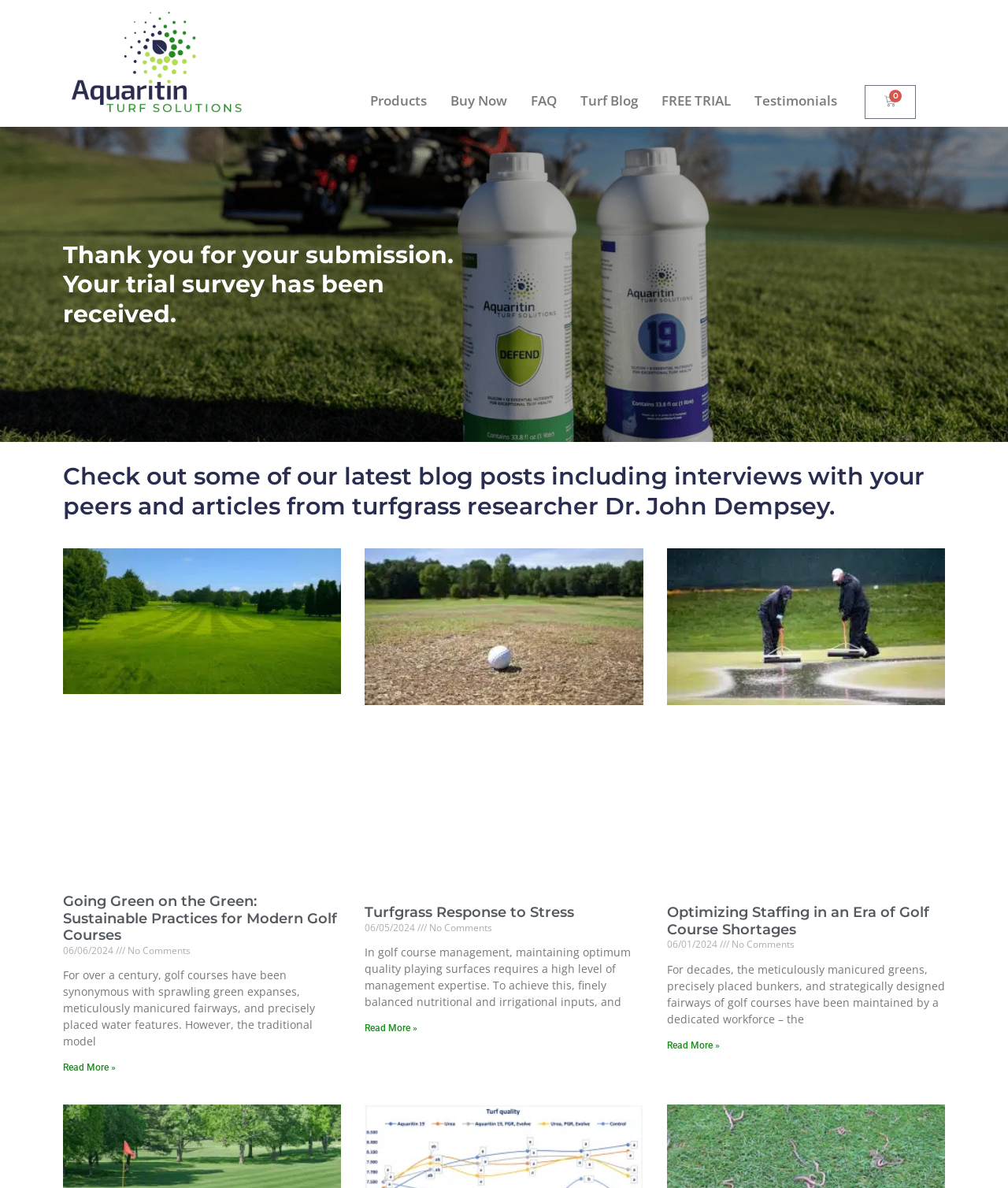Please identify the bounding box coordinates of the region to click in order to complete the task: "Explore the 'Testimonials' page". The coordinates must be four float numbers between 0 and 1, specified as [left, top, right, bottom].

[0.737, 0.07, 0.842, 0.1]